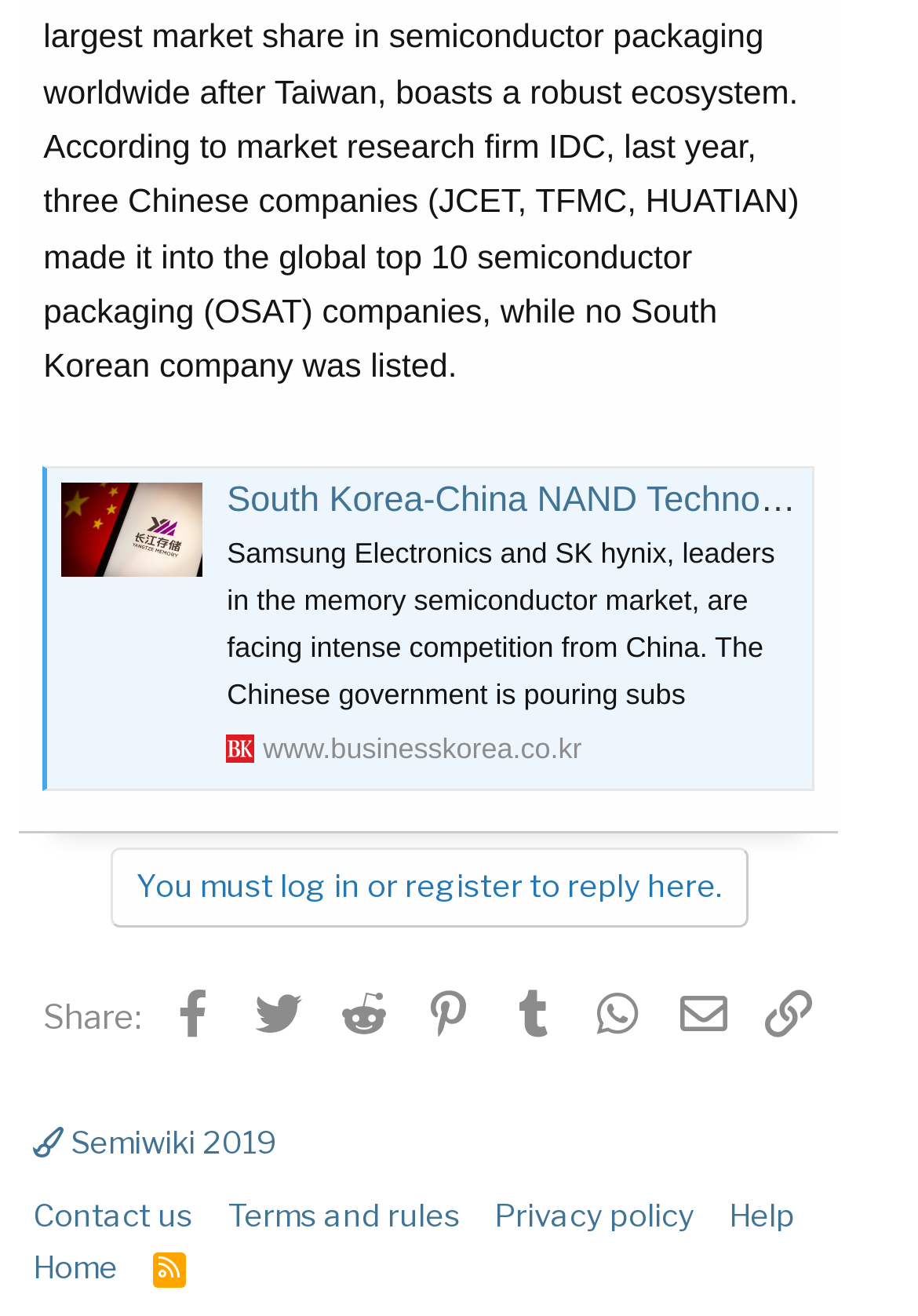Identify the bounding box coordinates of the element that should be clicked to fulfill this task: "Share on Facebook". The coordinates should be provided as four float numbers between 0 and 1, i.e., [left, top, right, bottom].

[0.241, 0.751, 0.416, 0.783]